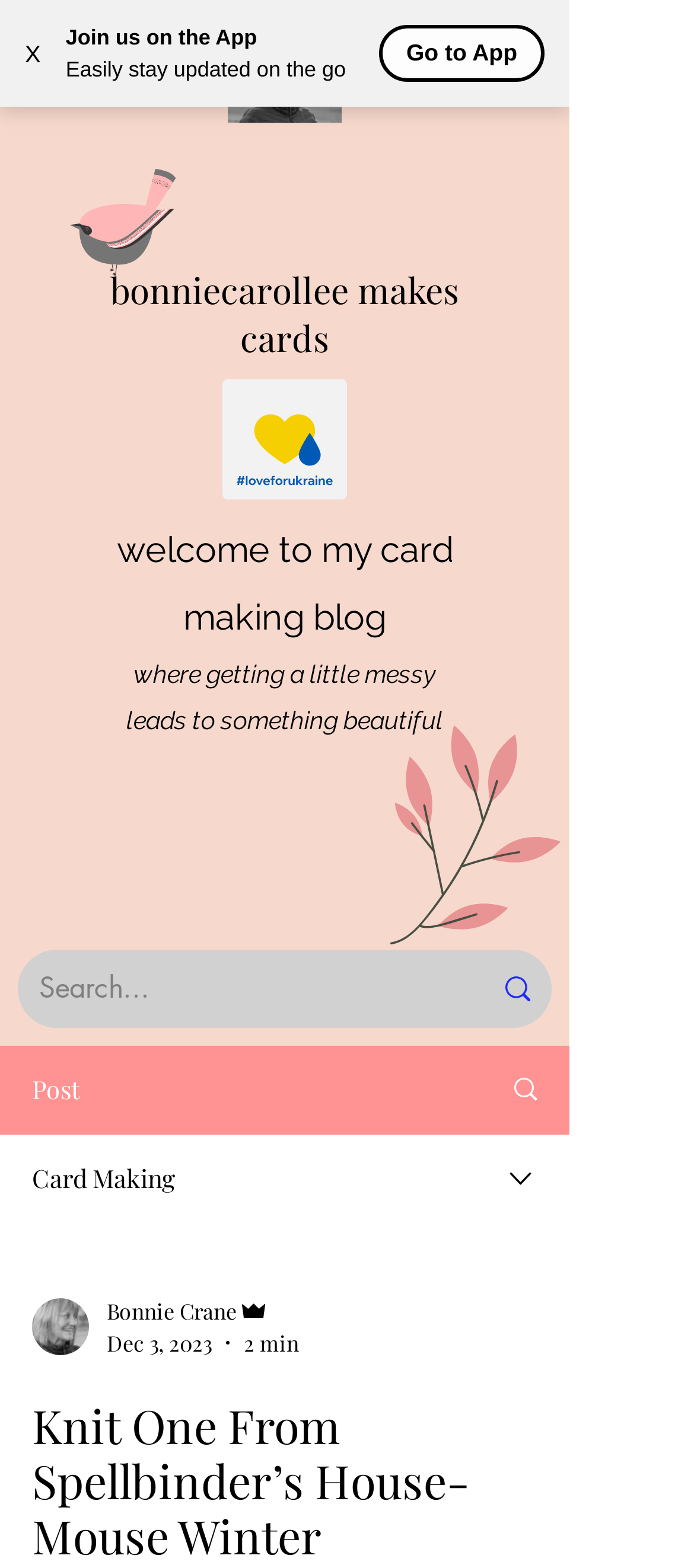Review the image closely and give a comprehensive answer to the question: What is the topic of the blog post?

I found this answer by examining the StaticText element with the text 'Card Making', which is likely the topic of the blog post.